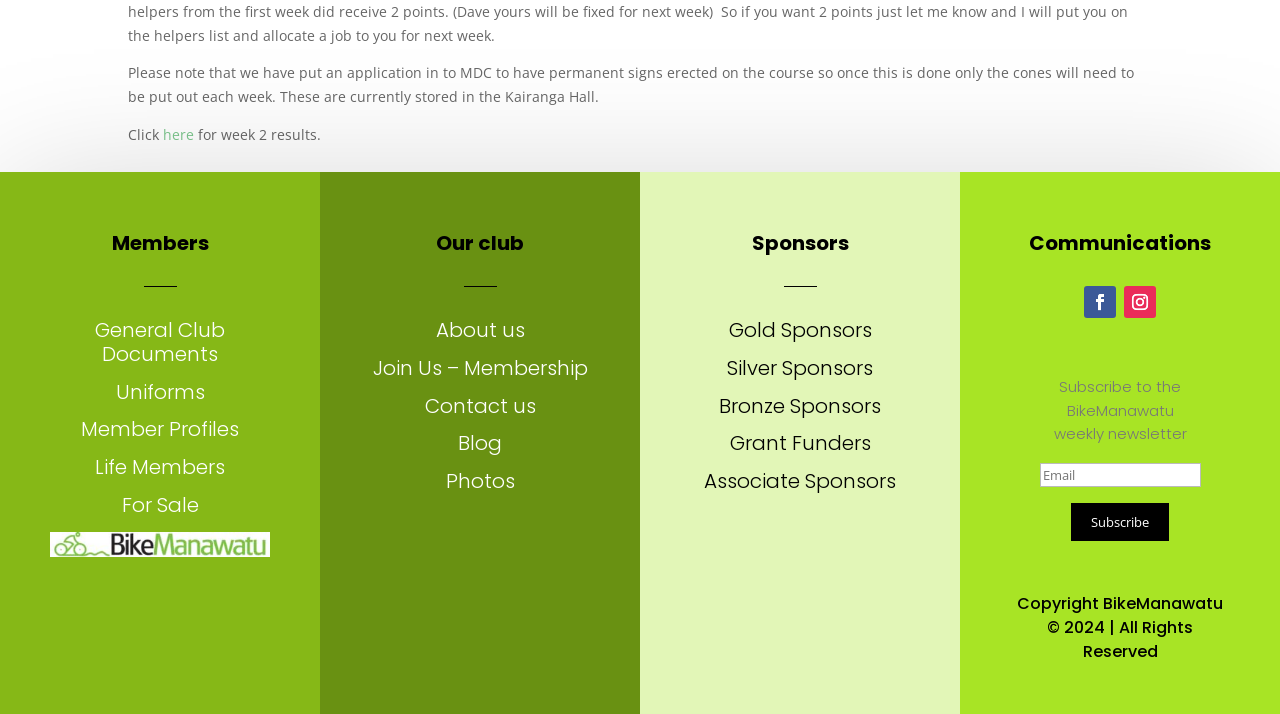Bounding box coordinates are specified in the format (top-left x, top-left y, bottom-right x, bottom-right y). All values are floating point numbers bounded between 0 and 1. Please provide the bounding box coordinate of the region this sentence describes: here

[0.127, 0.175, 0.152, 0.202]